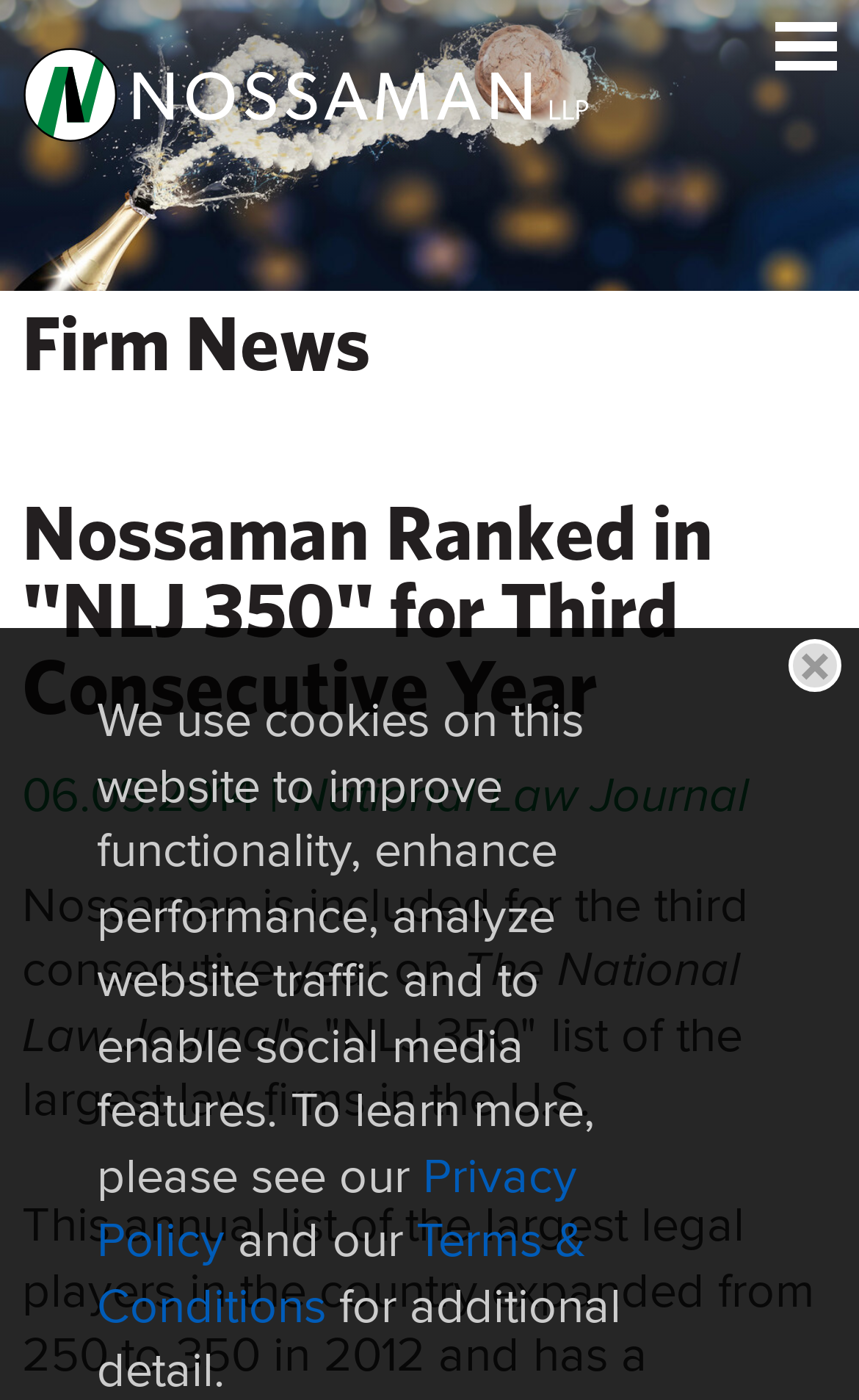Summarize the webpage with intricate details.

The webpage appears to be a news article or press release from Nossaman LLP, a law firm. At the top left of the page, there is a link to the law firm's homepage, accompanied by a logo image. 

On the top right, there is a main menu link and a "Jump to Page" link. Below the main menu link, there is a banner image that spans the entire width of the page.

The main content of the page is divided into sections. The first section has a heading that reads "Nossaman Ranked in 'NLJ 350' for Third Consecutive Year", which is a news title. Below the heading, there is a date "06.09.2014" and a mention of the National Law Journal. The text then describes Nossaman's inclusion in the "NLJ 350" list of the largest law firms in the U.S. for the third consecutive year.

At the bottom of the page, there are links to the firm's privacy policy and terms and conditions, located side by side. There is also a "Close" button on the right side of the page, likely for a popup or modal window.